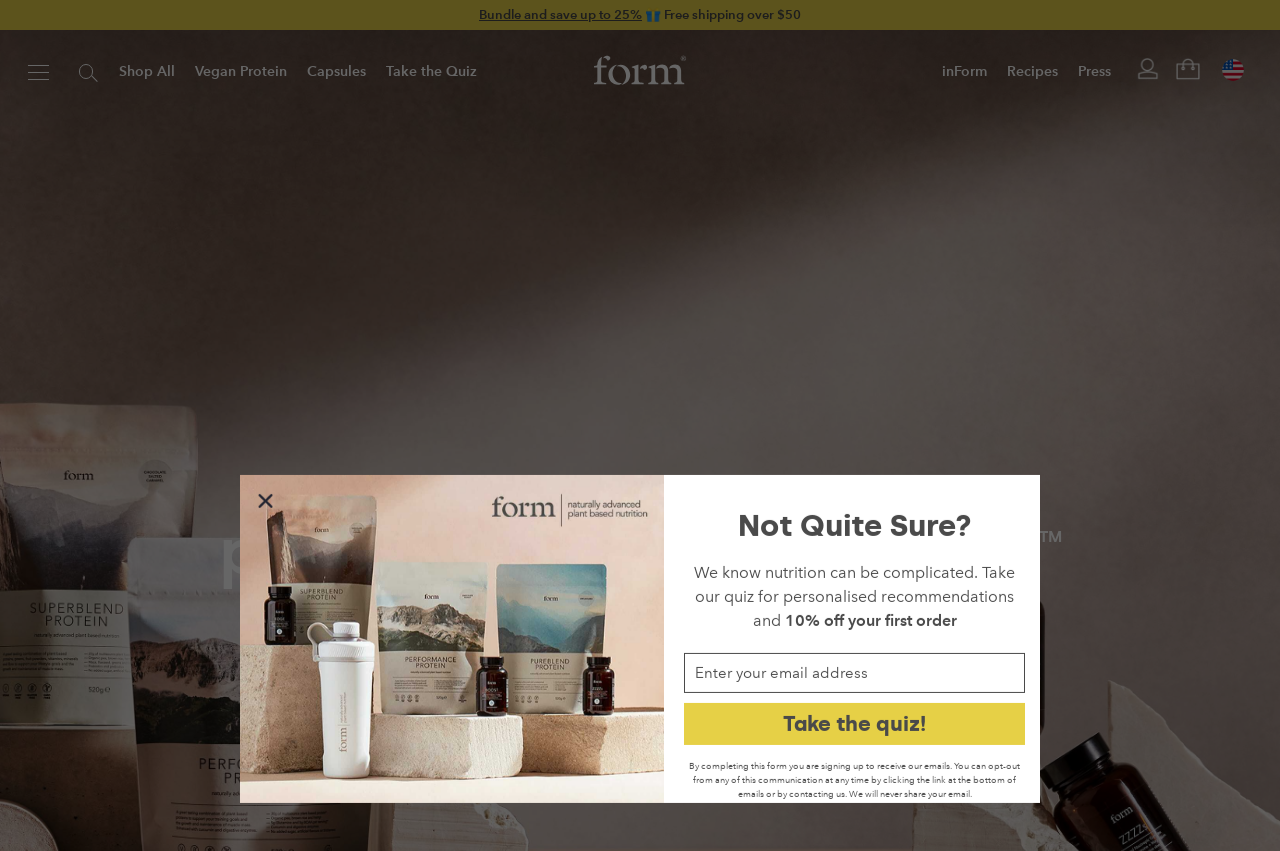Provide the bounding box coordinates of the area you need to click to execute the following instruction: "Switch to 'US ($)'".

[0.875, 0.188, 0.962, 0.235]